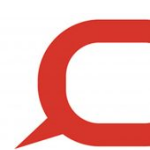Use one word or a short phrase to answer the question provided: 
What does the logo symbolize?

Dialogue and discussion